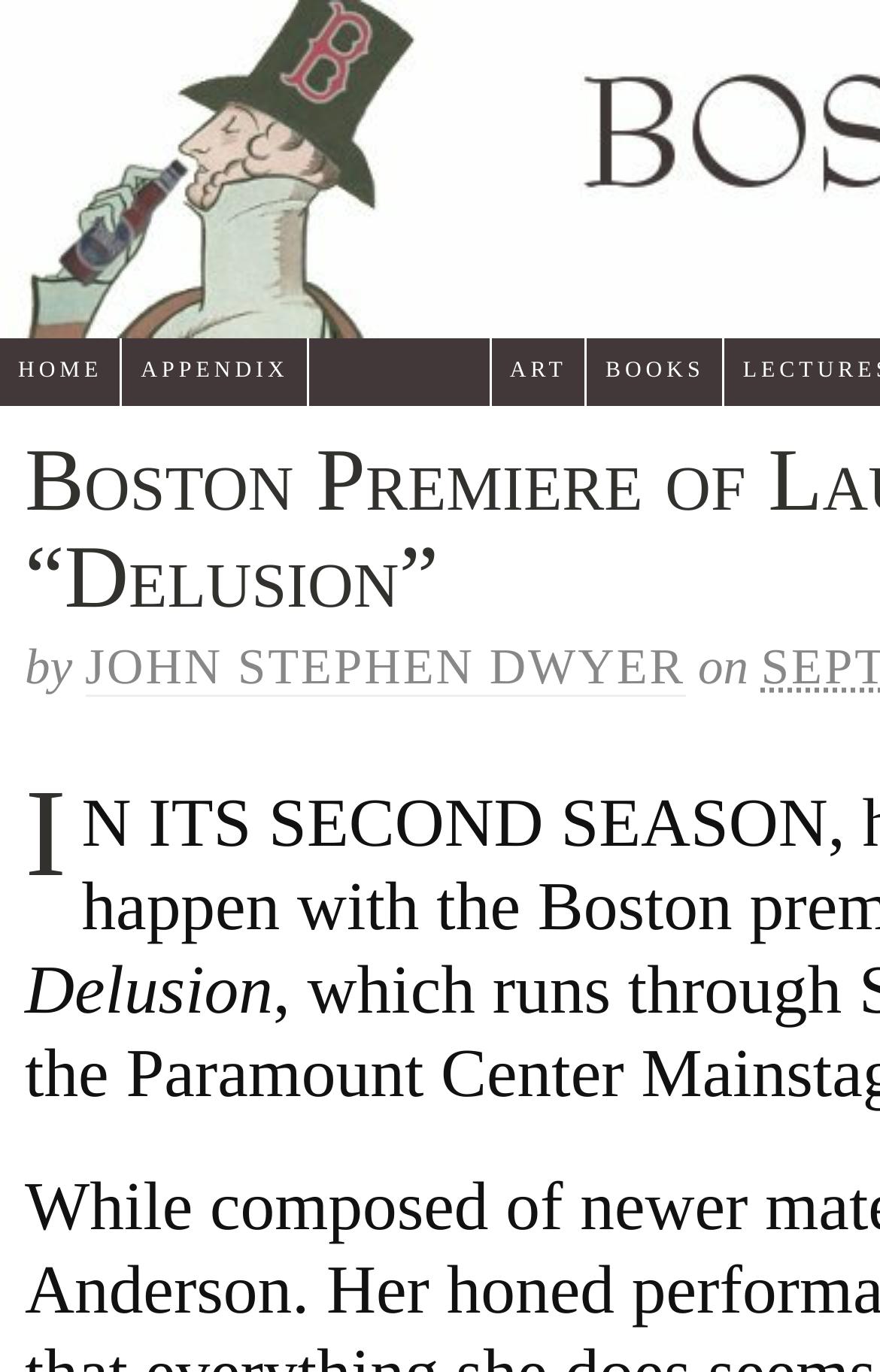Answer the question using only one word or a concise phrase: What is the title of the performance being reviewed?

Delusion